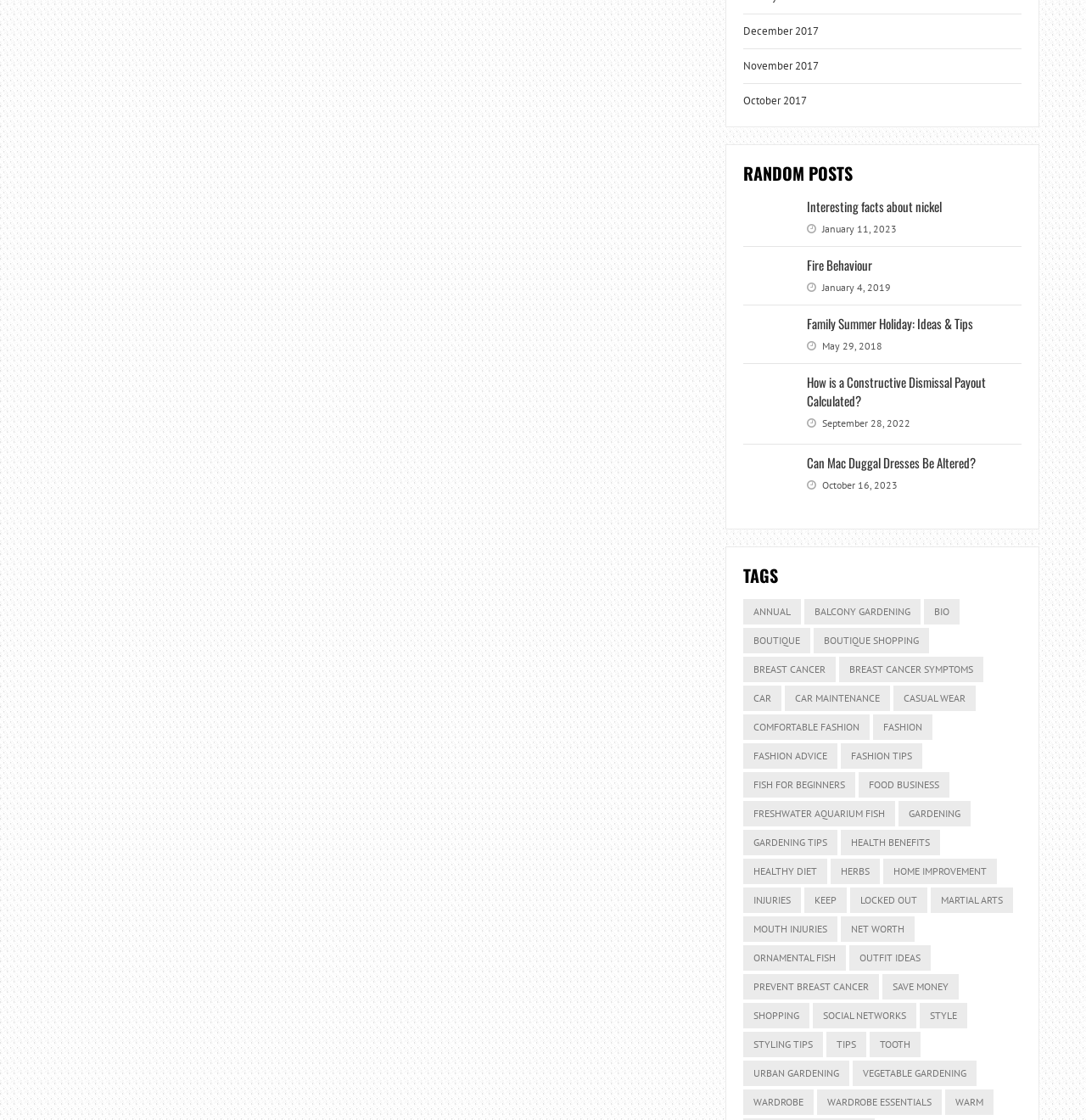Based on the element description: "Interesting facts about nickel", identify the UI element and provide its bounding box coordinates. Use four float numbers between 0 and 1, [left, top, right, bottom].

[0.743, 0.176, 0.867, 0.192]